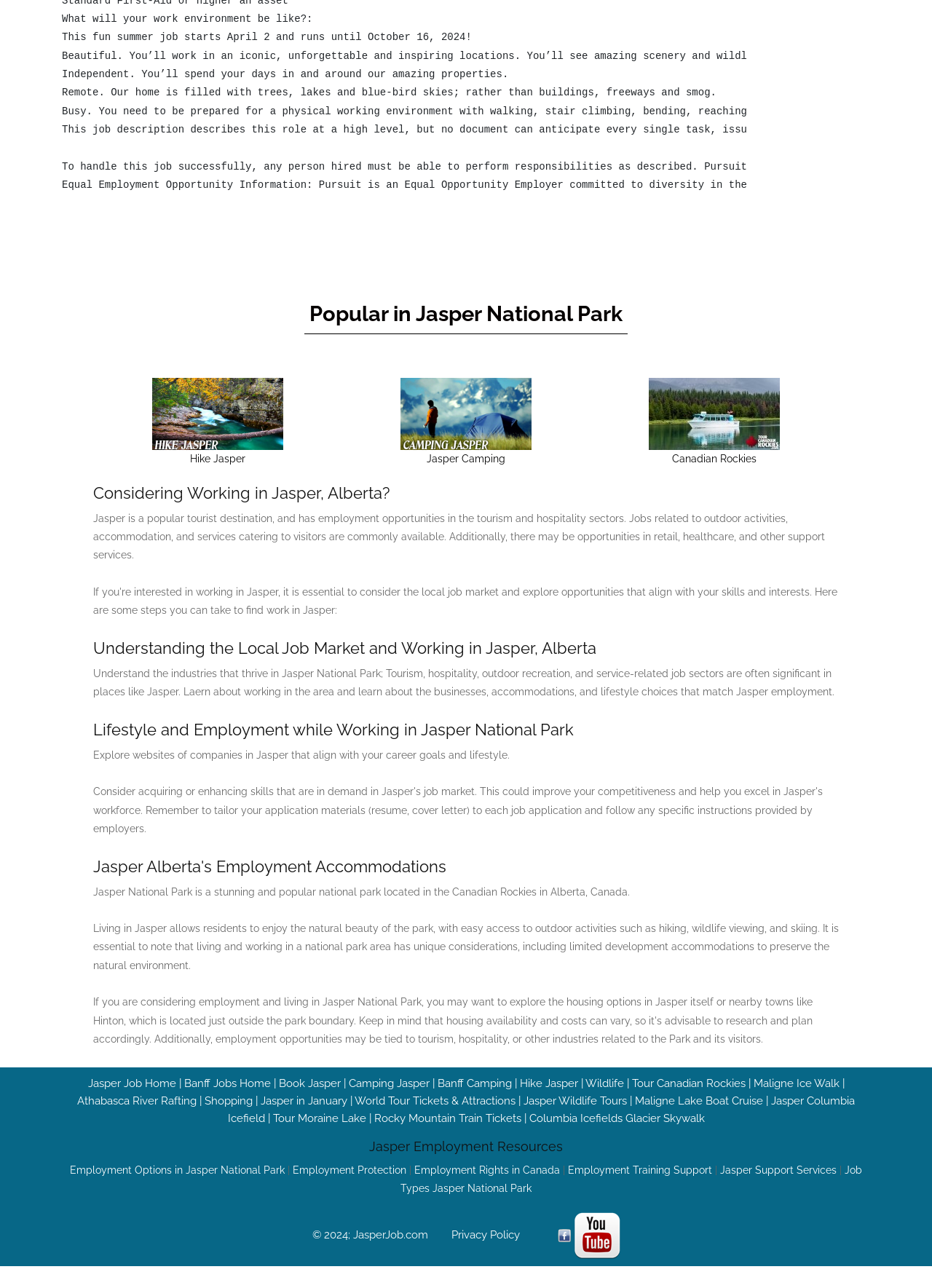Locate the bounding box coordinates of the region to be clicked to comply with the following instruction: "Click on Hike Jasper". The coordinates must be four float numbers between 0 and 1, in the form [left, top, right, bottom].

[0.163, 0.316, 0.304, 0.361]